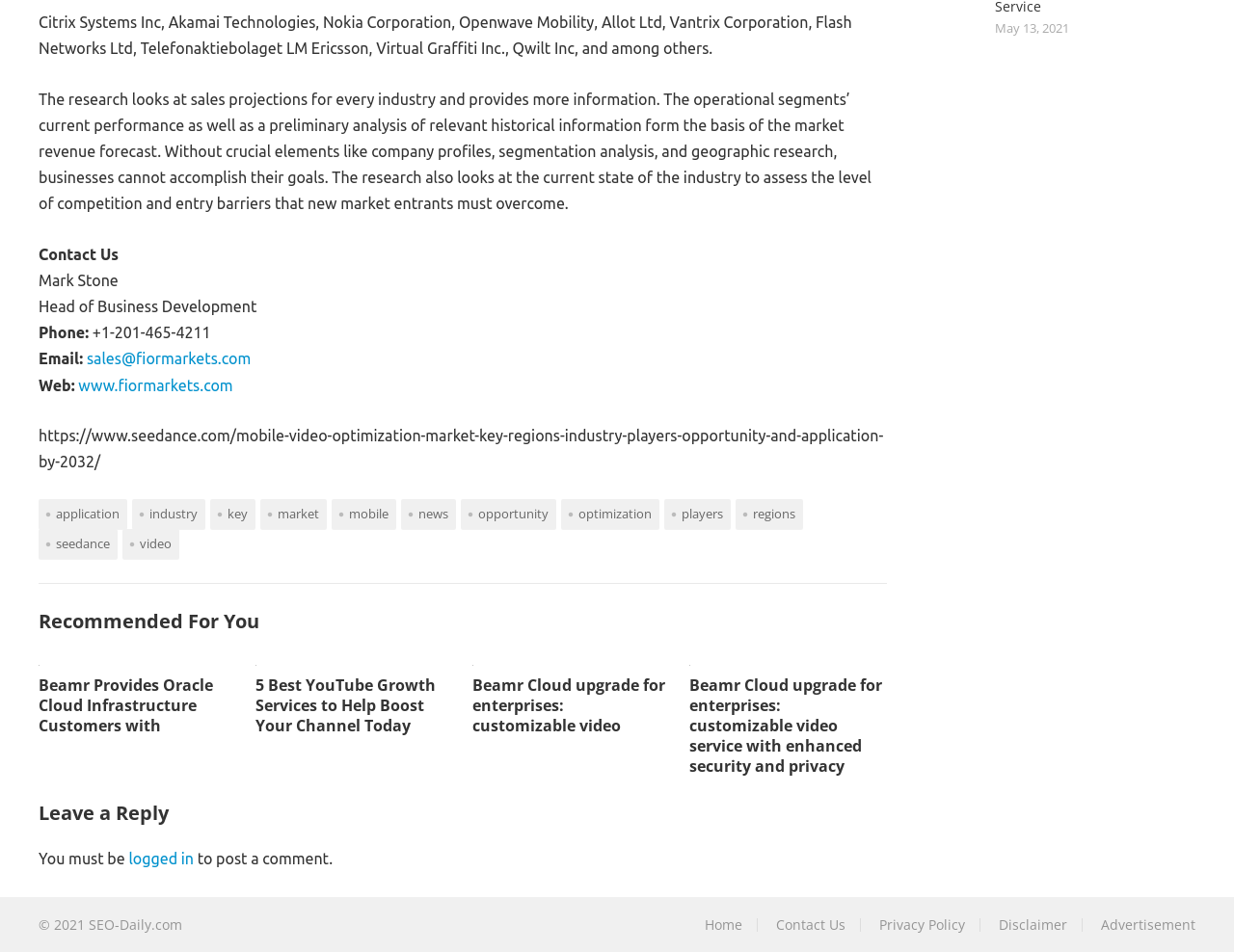Determine the bounding box coordinates of the section I need to click to execute the following instruction: "Leave a reply". Provide the coordinates as four float numbers between 0 and 1, i.e., [left, top, right, bottom].

[0.031, 0.84, 0.719, 0.868]